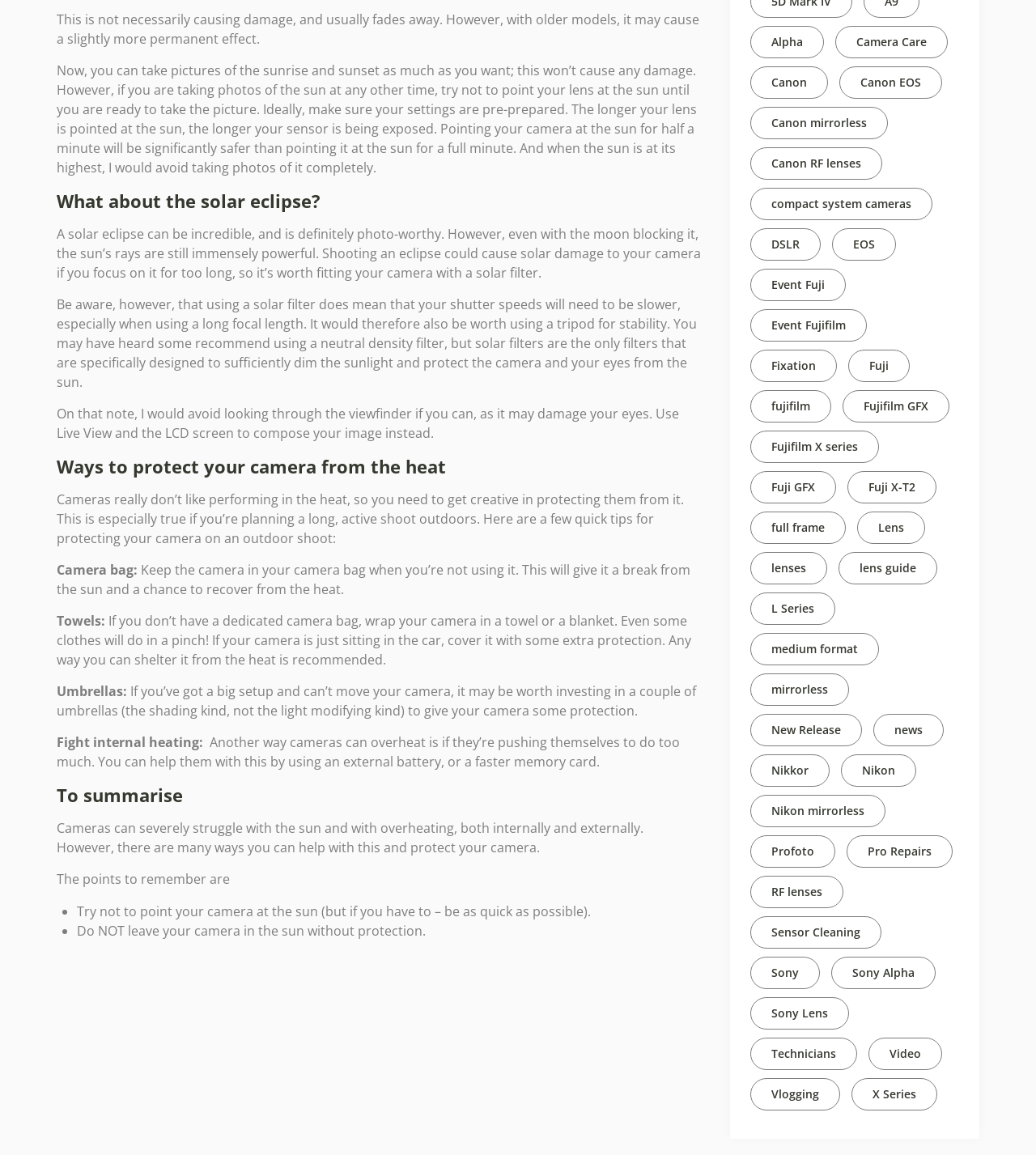Find the coordinates for the bounding box of the element with this description: "Fujifilm GFX".

[0.813, 0.338, 0.916, 0.366]